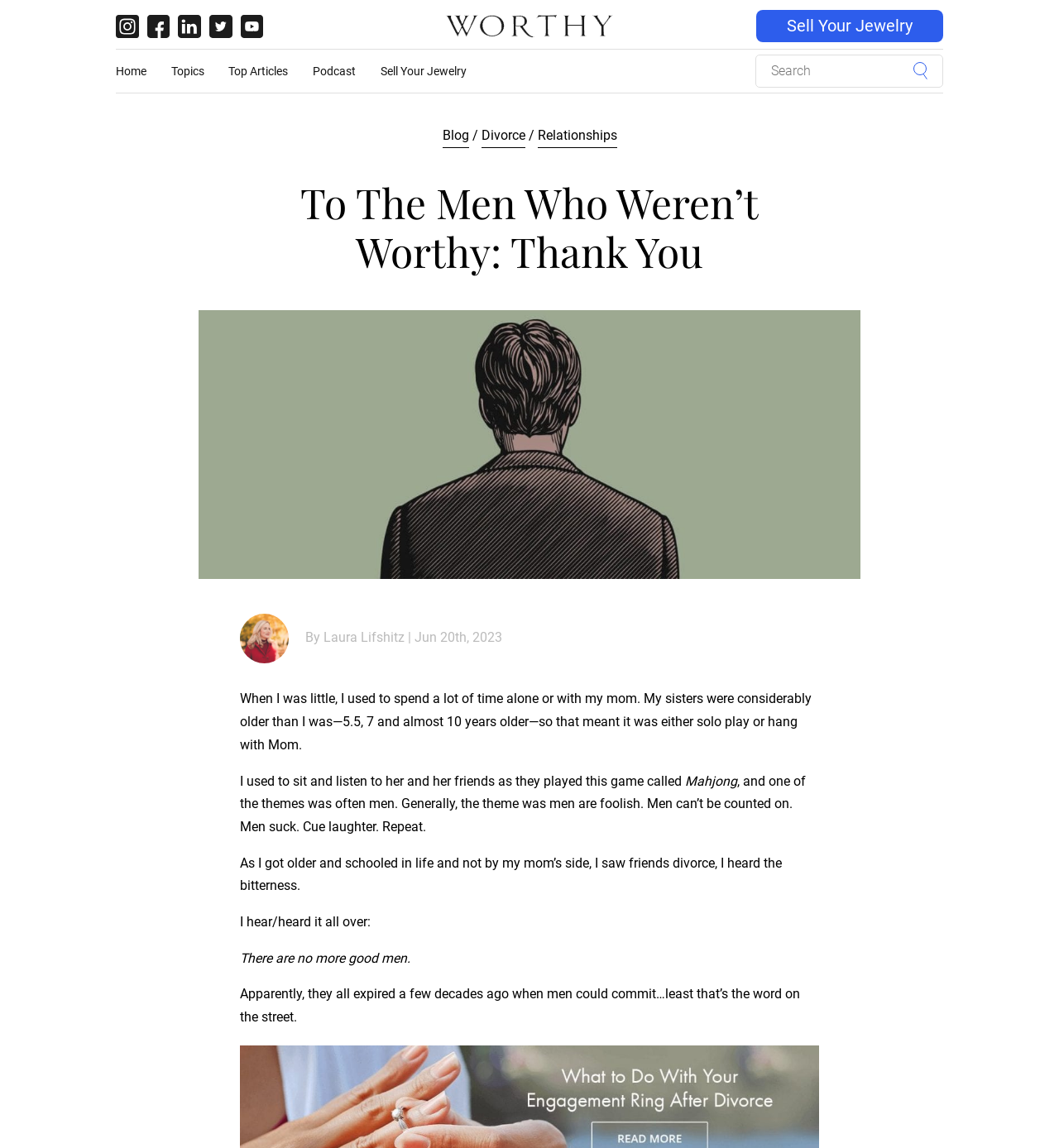Given the description "Relationships", provide the bounding box coordinates of the corresponding UI element.

[0.507, 0.111, 0.582, 0.129]